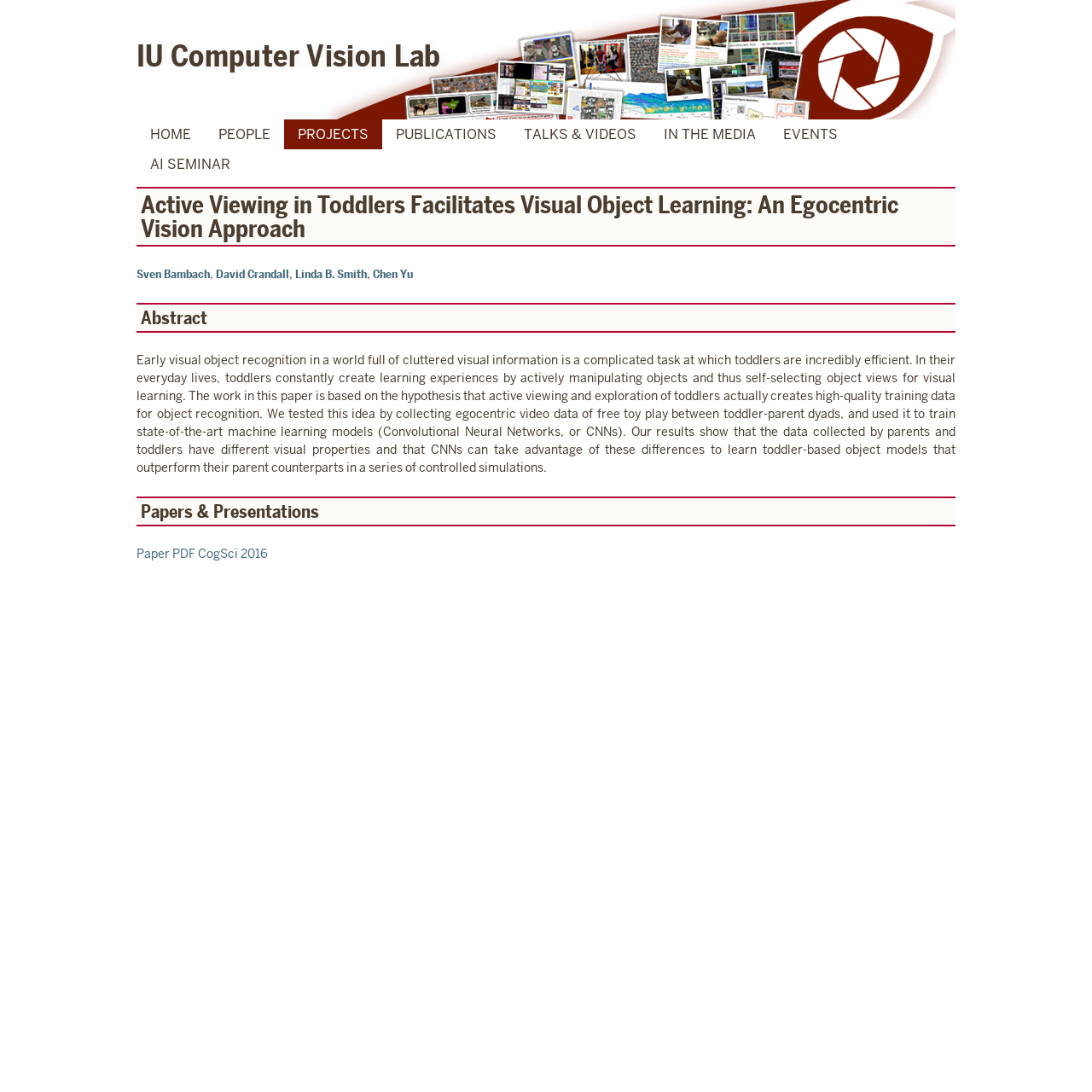What is the format of the paper?
Please ensure your answer to the question is detailed and covers all necessary aspects.

The paper is available in PDF format, as indicated by the link 'Paper PDF CogSci 2016'.